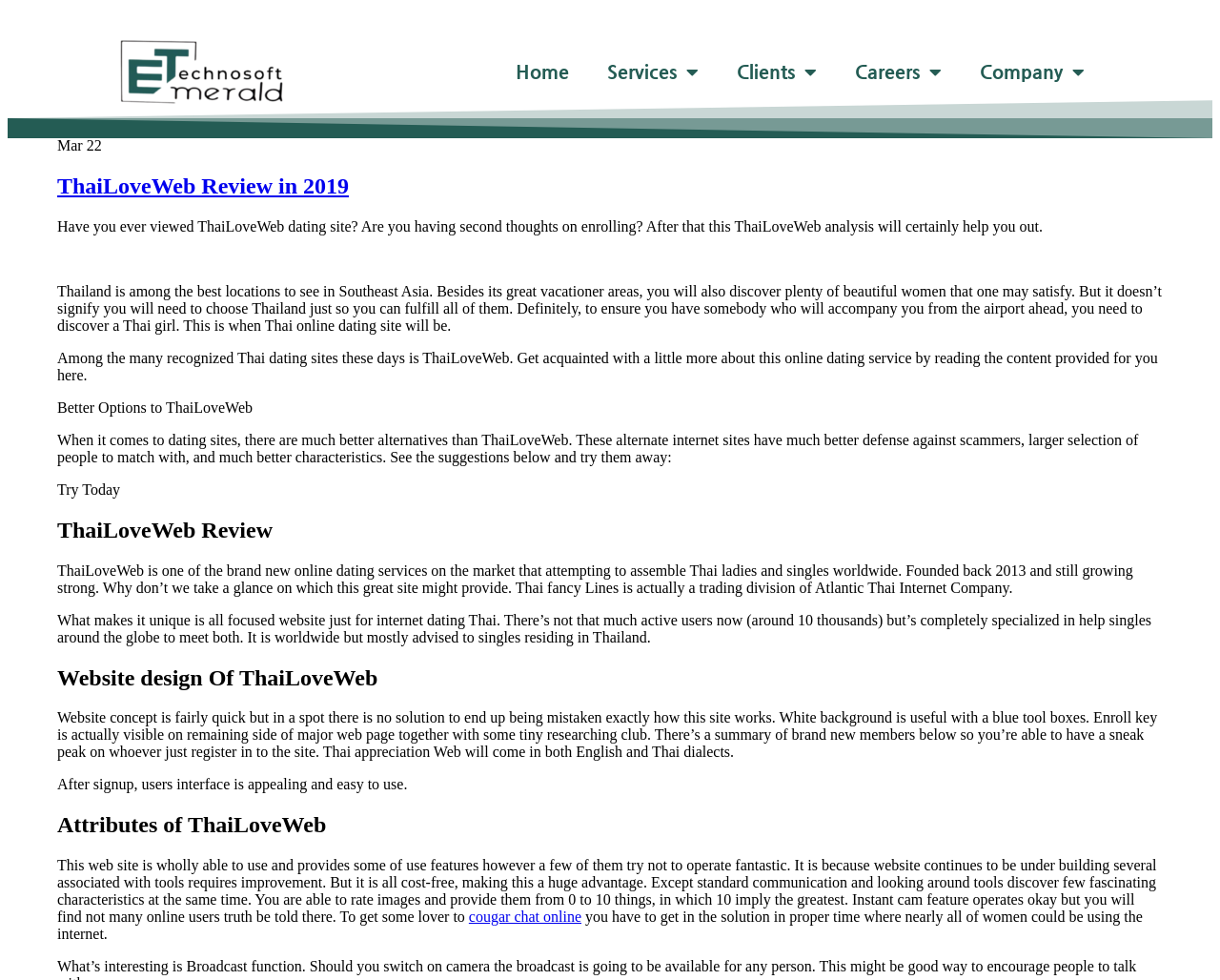What is the rating system for images on ThaiLoveWeb?
Please give a well-detailed answer to the question.

The text 'You are able to rate images and provide them from 0 to 10 things, in which 10 imply the greatest.' explains the rating system for images on ThaiLoveWeb.